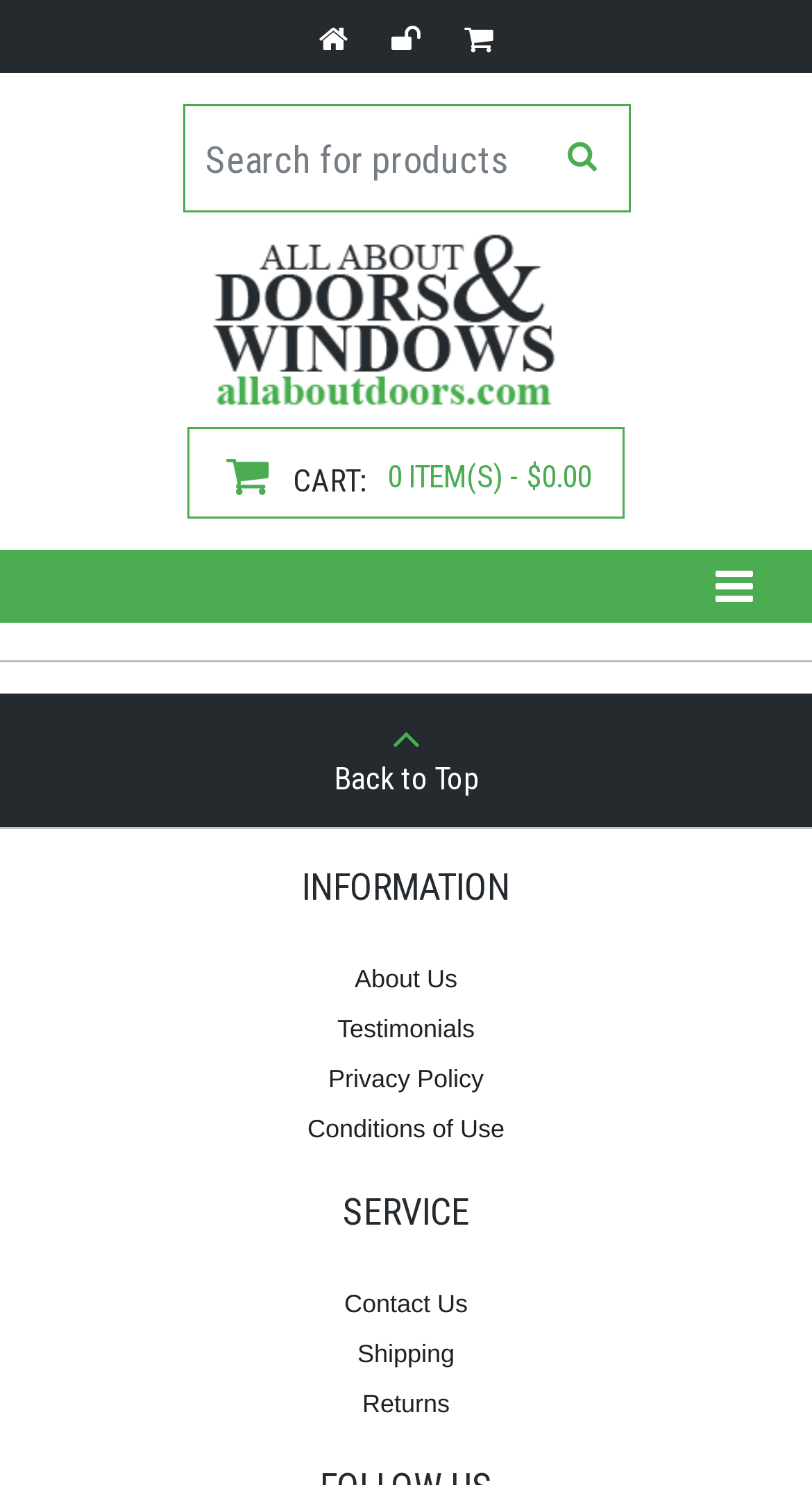How can I get help with multipoint locks? Based on the screenshot, please respond with a single word or phrase.

Fill out a Multipoint Lock Worksheet